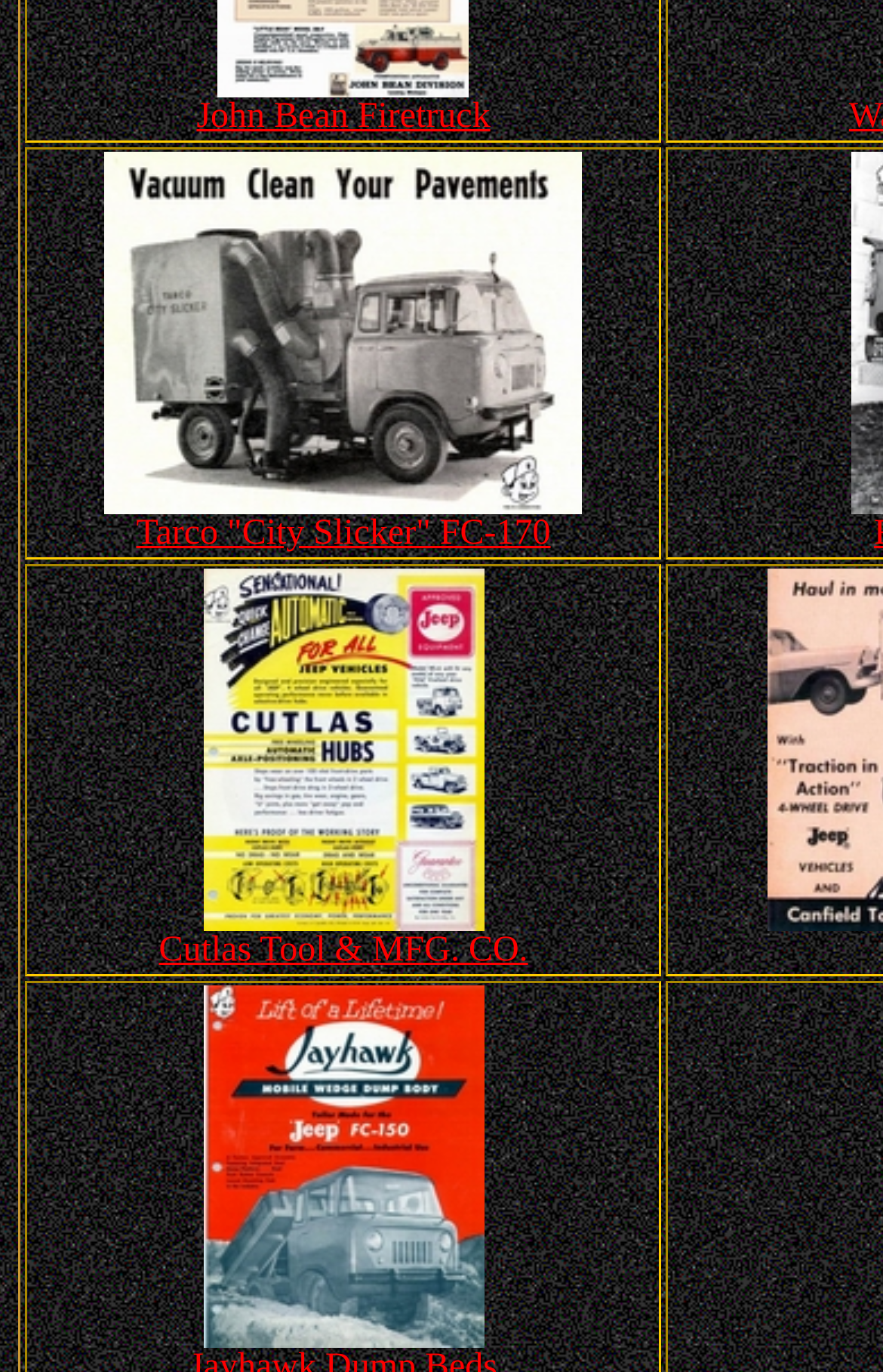What is the name of the company with the image at the bottom of the webpage?
Look at the screenshot and respond with a single word or phrase.

Cutlas Tool & MFG. CO.